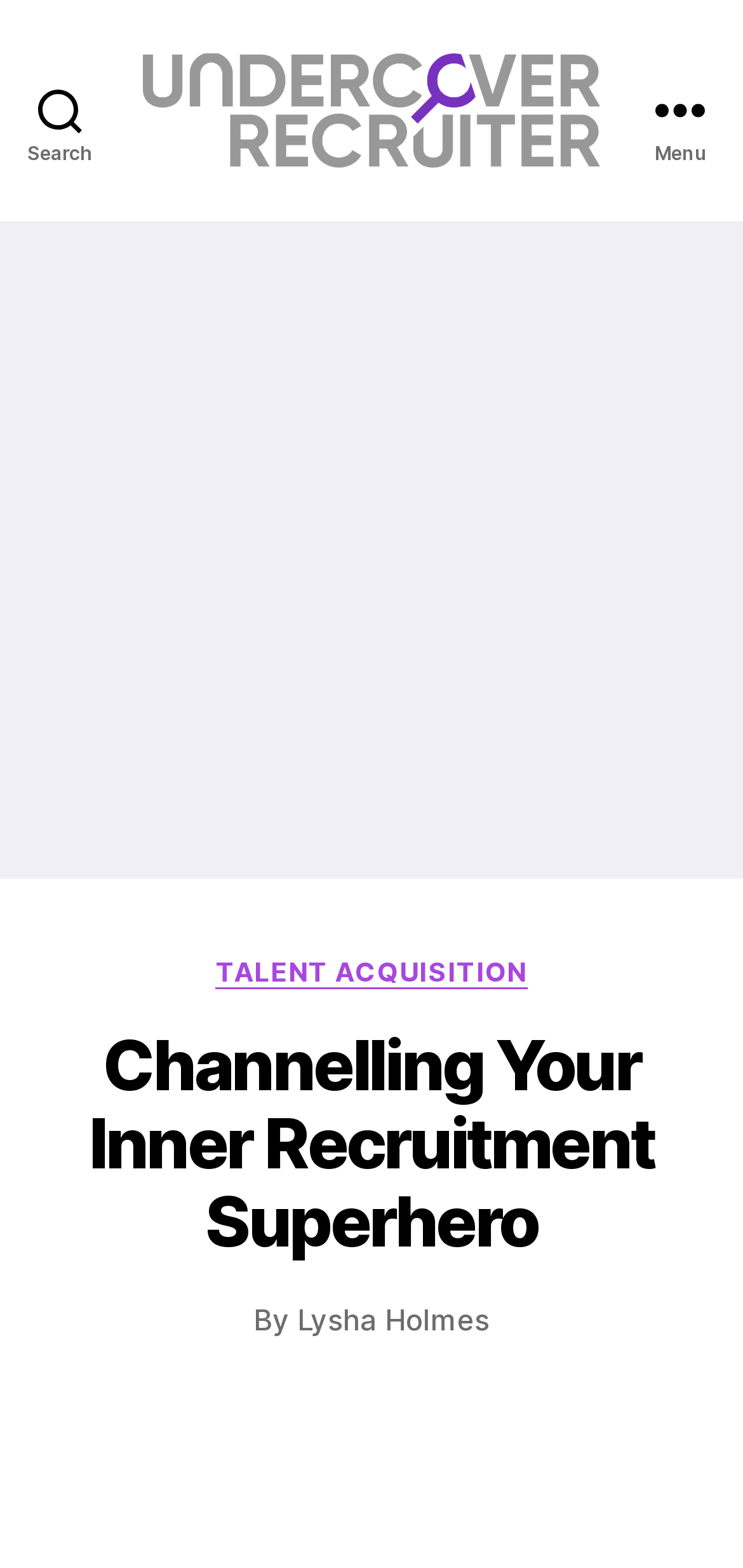Using the format (top-left x, top-left y, bottom-right x, bottom-right y), and given the element description, identify the bounding box coordinates within the screenshot: Search

[0.0, 0.0, 0.162, 0.068]